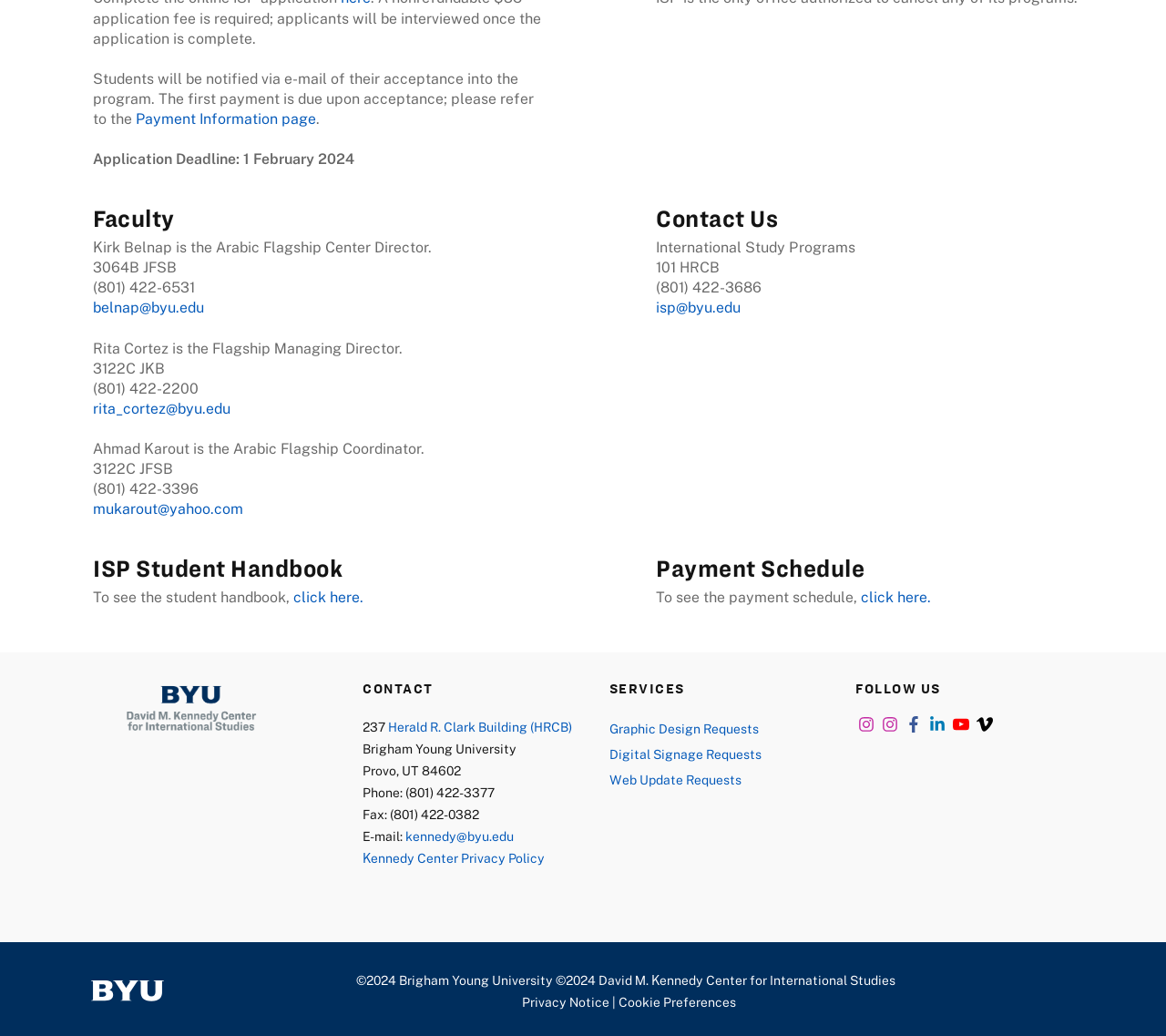What is the application deadline?
Look at the screenshot and give a one-word or phrase answer.

1 February 2024